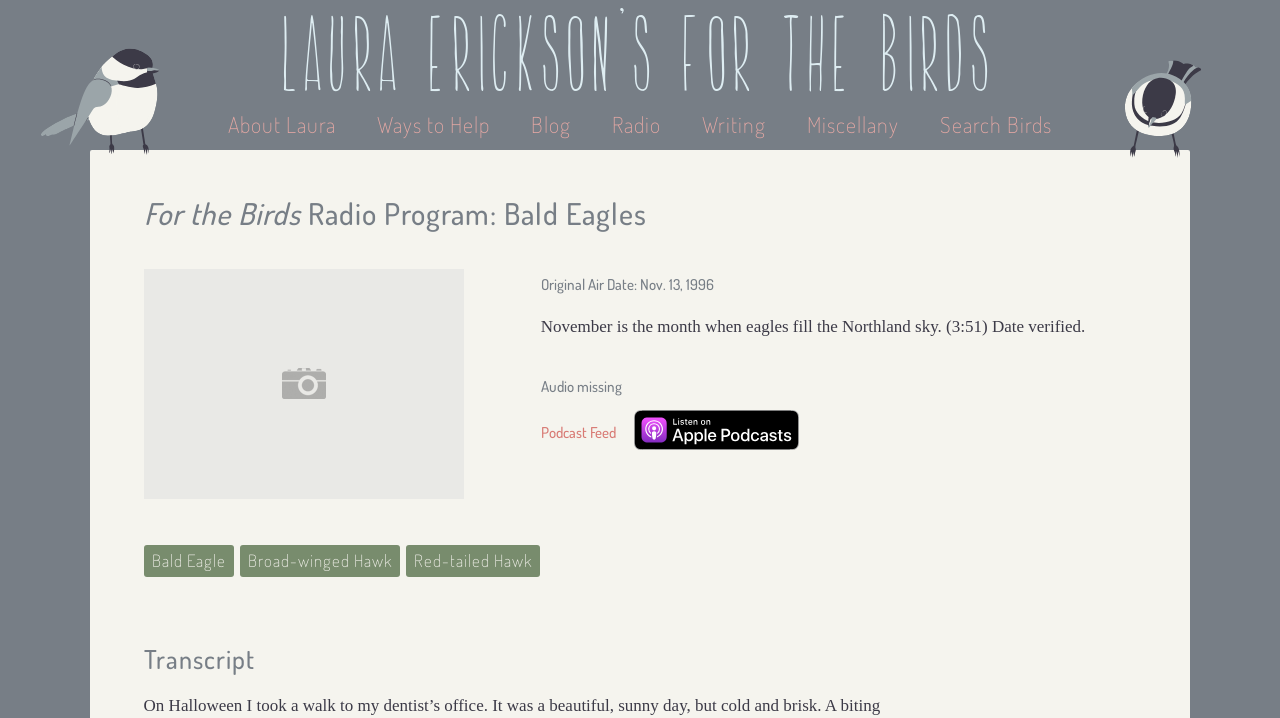Locate the coordinates of the bounding box for the clickable region that fulfills this instruction: "learn about the author".

[0.164, 0.153, 0.28, 0.192]